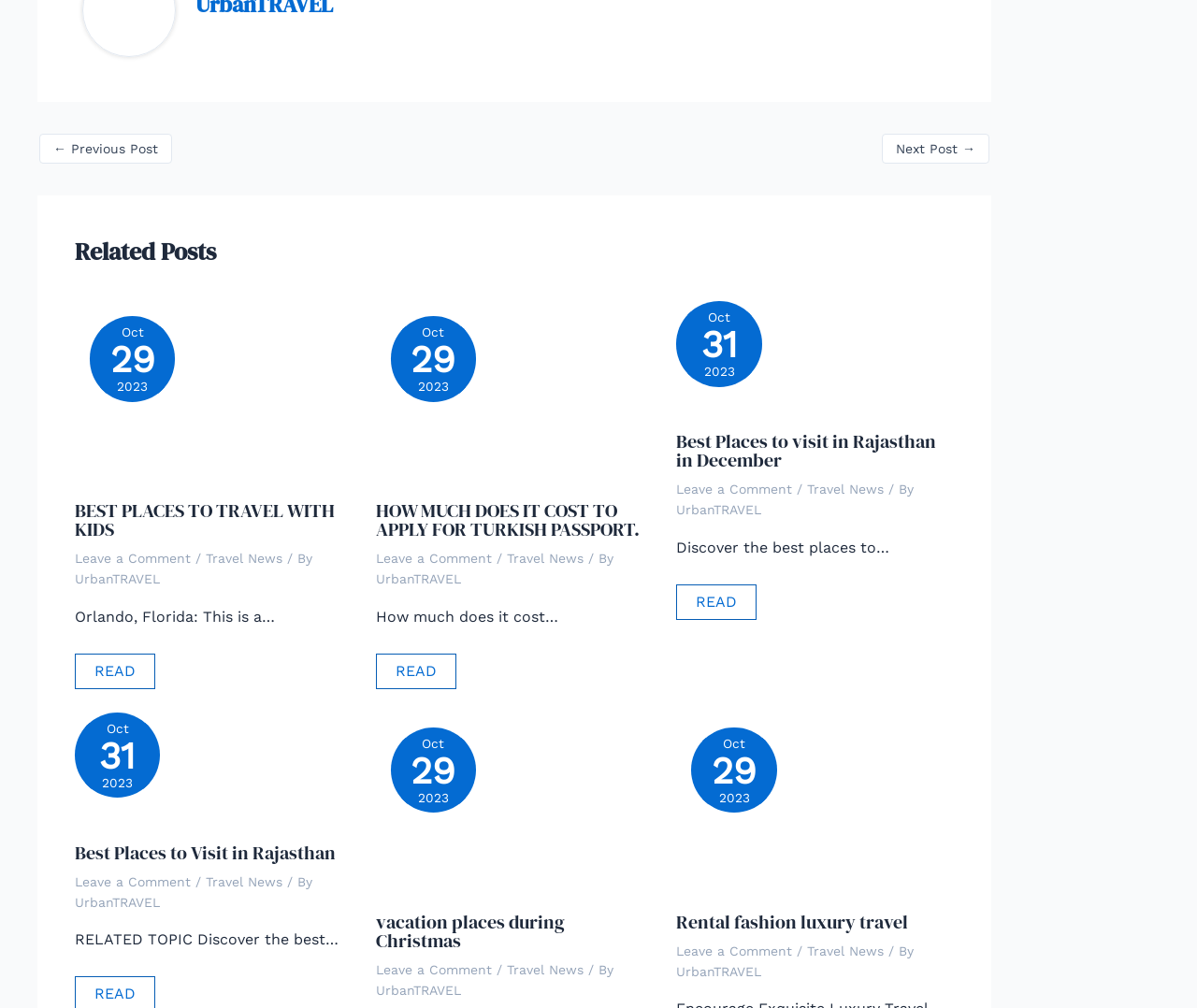Predict the bounding box coordinates for the UI element described as: "Next Post →". The coordinates should be four float numbers between 0 and 1, presented as [left, top, right, bottom].

[0.737, 0.132, 0.827, 0.162]